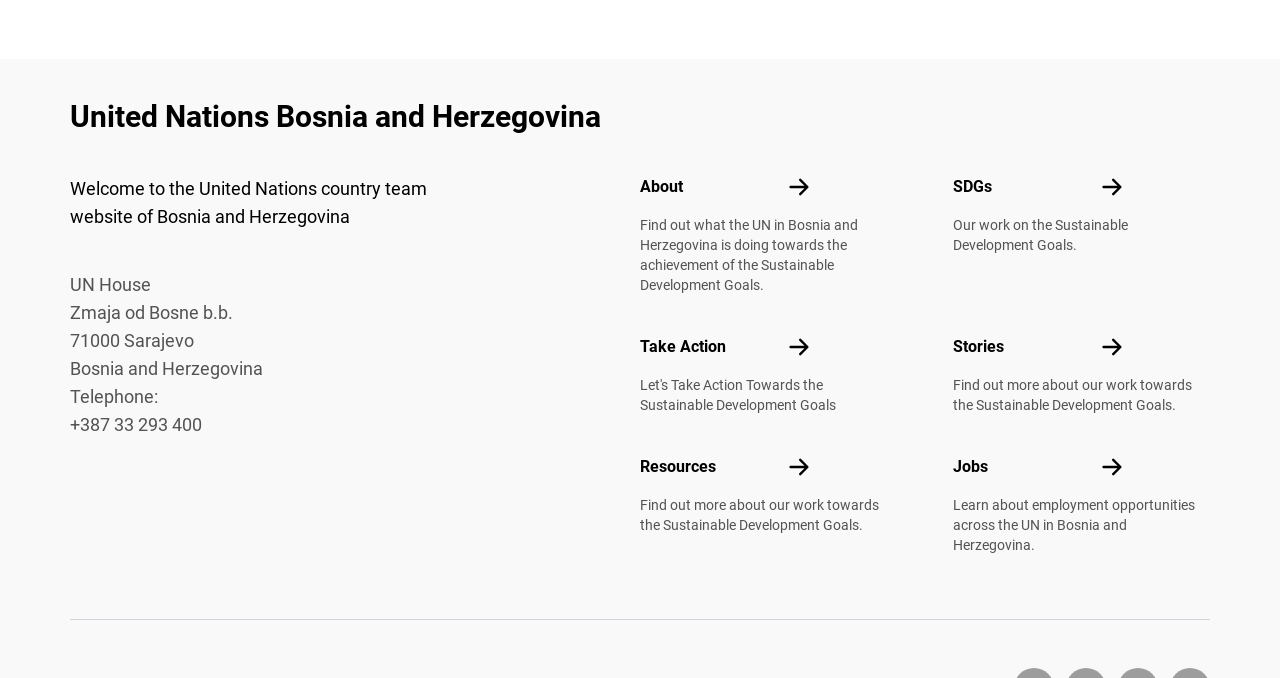Could you provide the bounding box coordinates for the portion of the screen to click to complete this instruction: "Explore the 'jewelry industry' link"?

None